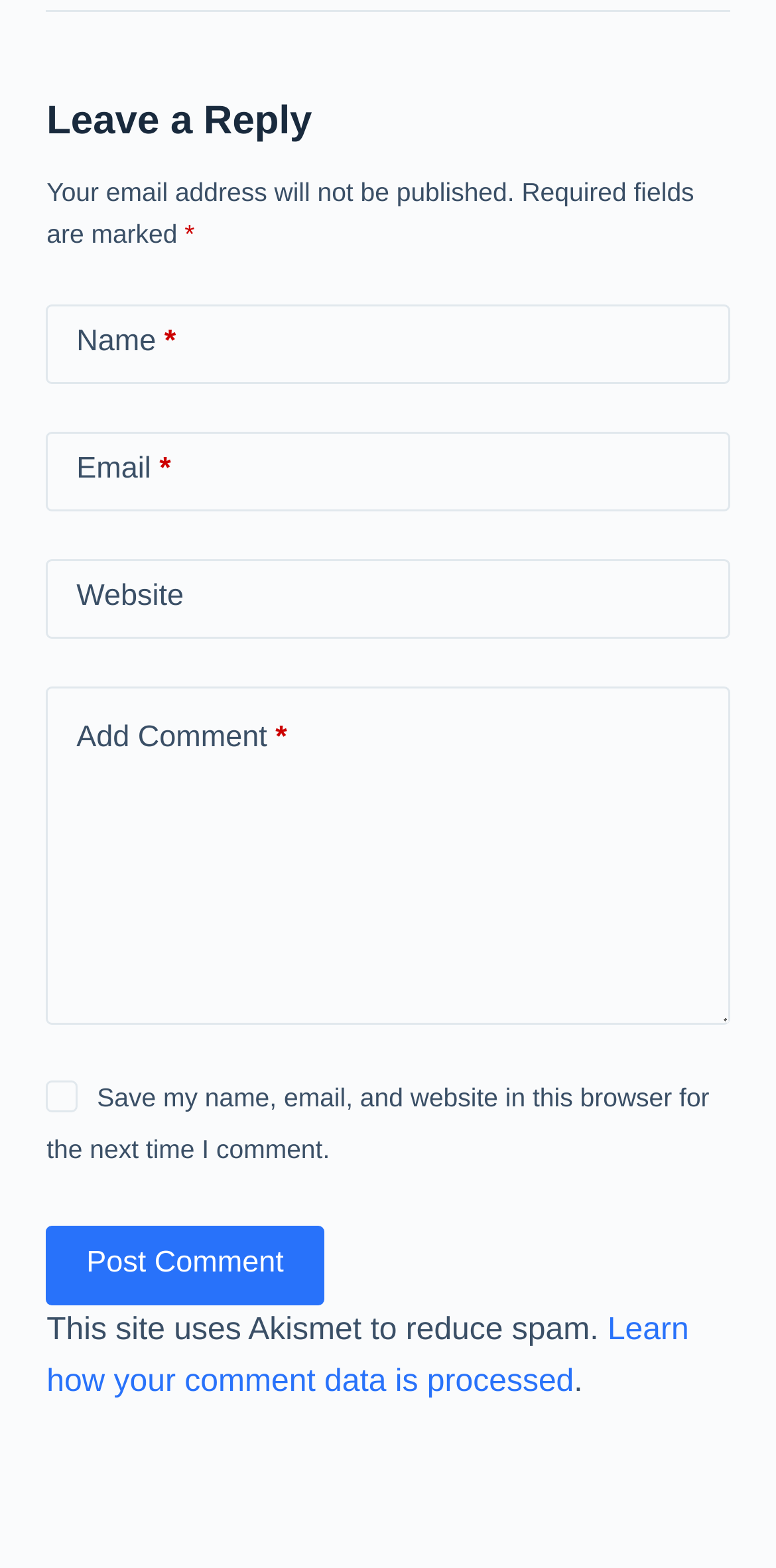Respond to the question below with a single word or phrase:
How many fields are there to fill in?

Four